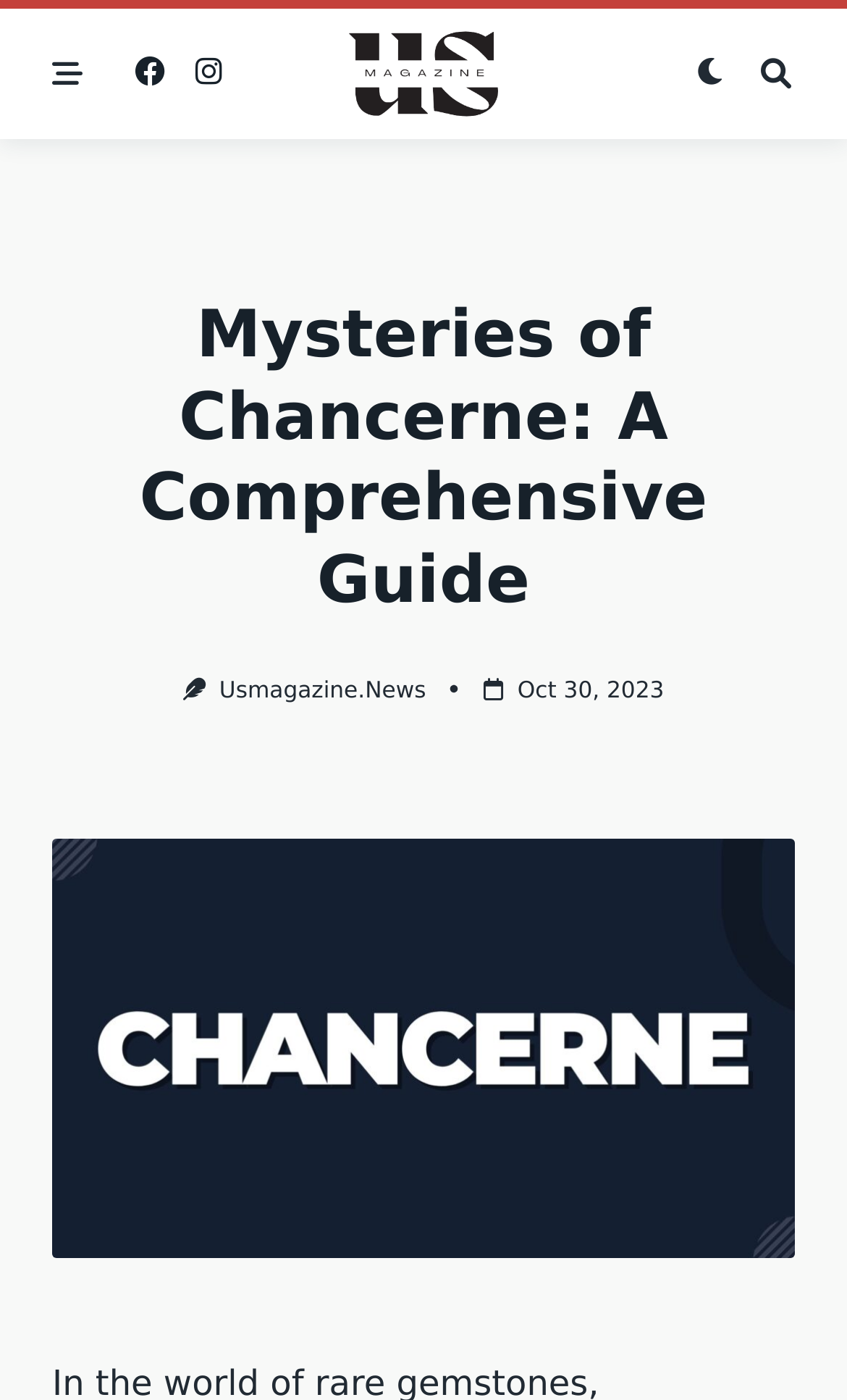Please answer the following question using a single word or phrase: 
What is the date of the article?

Oct 30, 2023